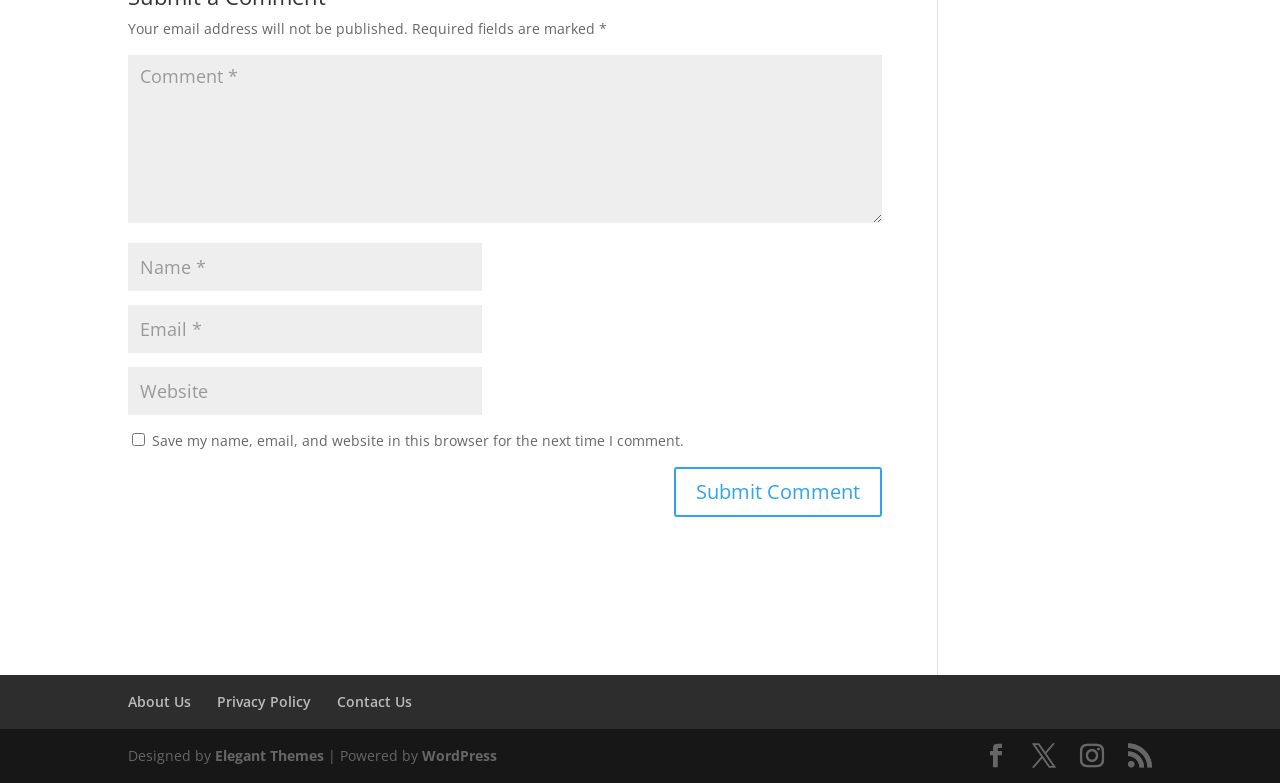Specify the bounding box coordinates of the area to click in order to execute this command: 'Type your name'. The coordinates should consist of four float numbers ranging from 0 to 1, and should be formatted as [left, top, right, bottom].

[0.1, 0.311, 0.377, 0.372]